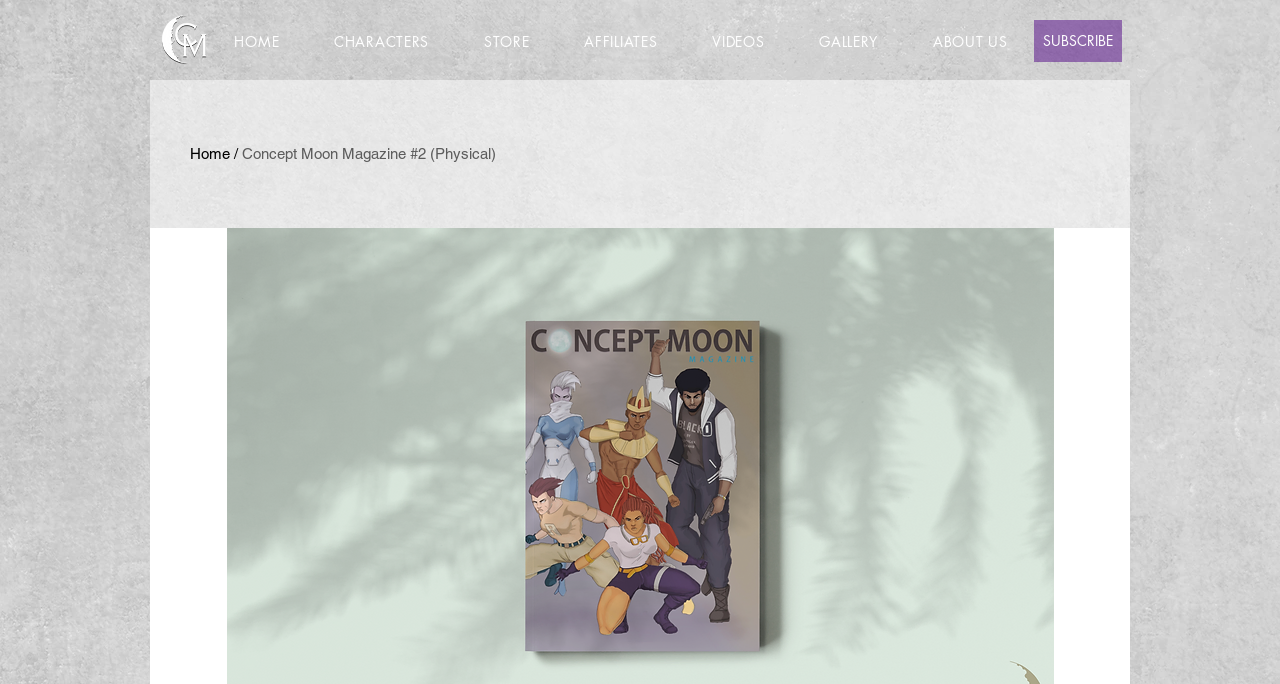How many navigation links are available?
Using the image, answer in one word or phrase.

7